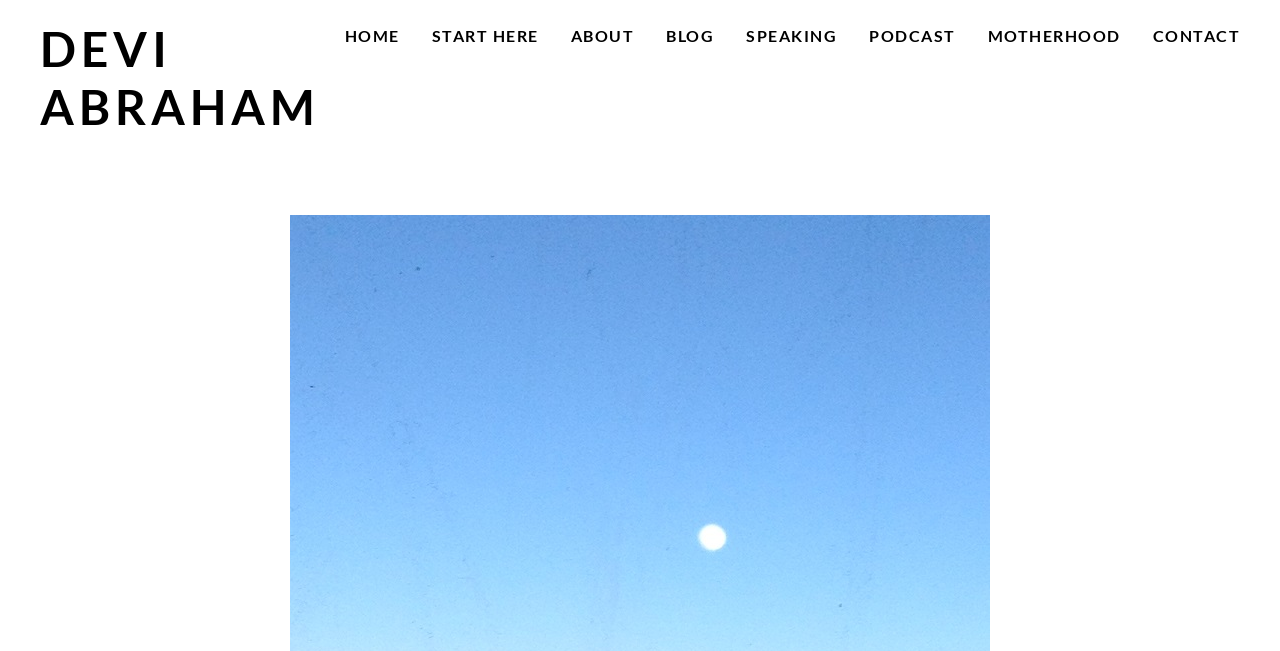How many navigation links are there?
From the image, respond with a single word or phrase.

8